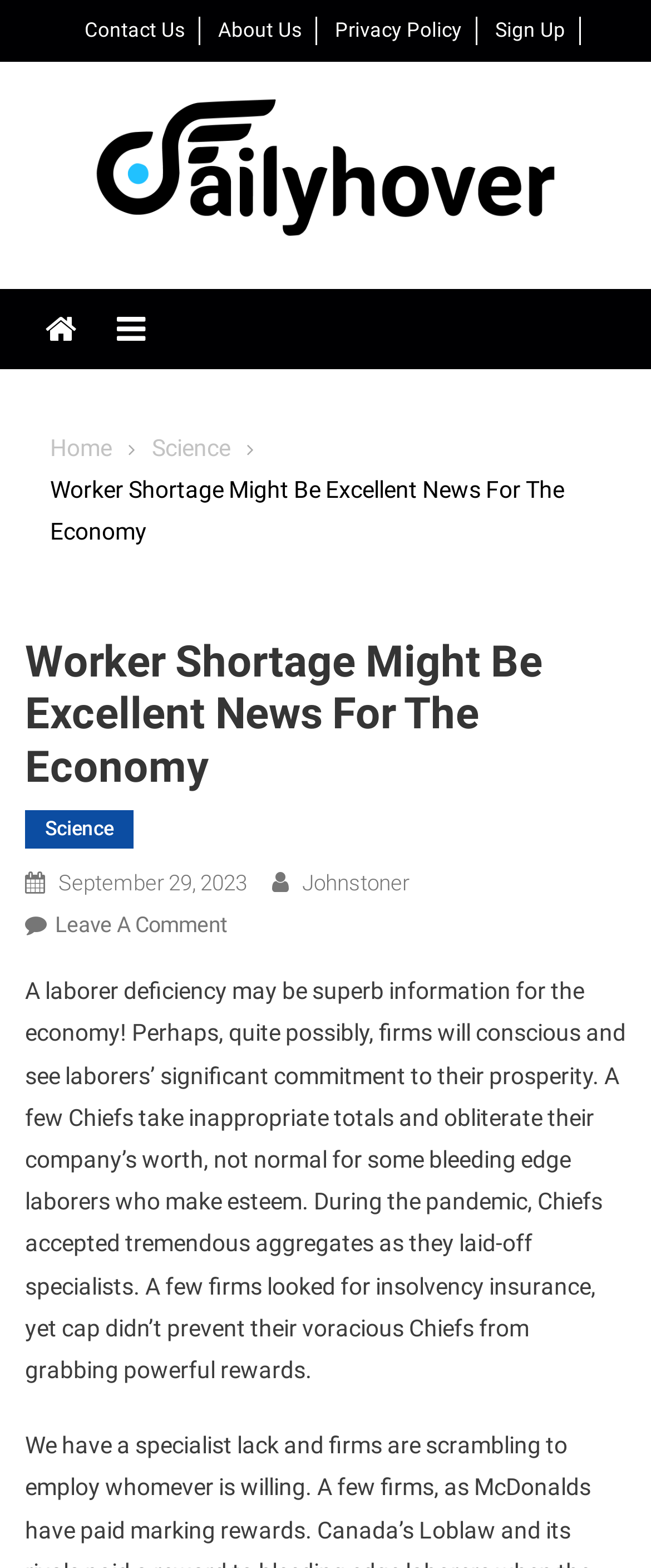Please predict the bounding box coordinates of the element's region where a click is necessary to complete the following instruction: "View UDSTILLINGER". The coordinates should be represented by four float numbers between 0 and 1, i.e., [left, top, right, bottom].

None